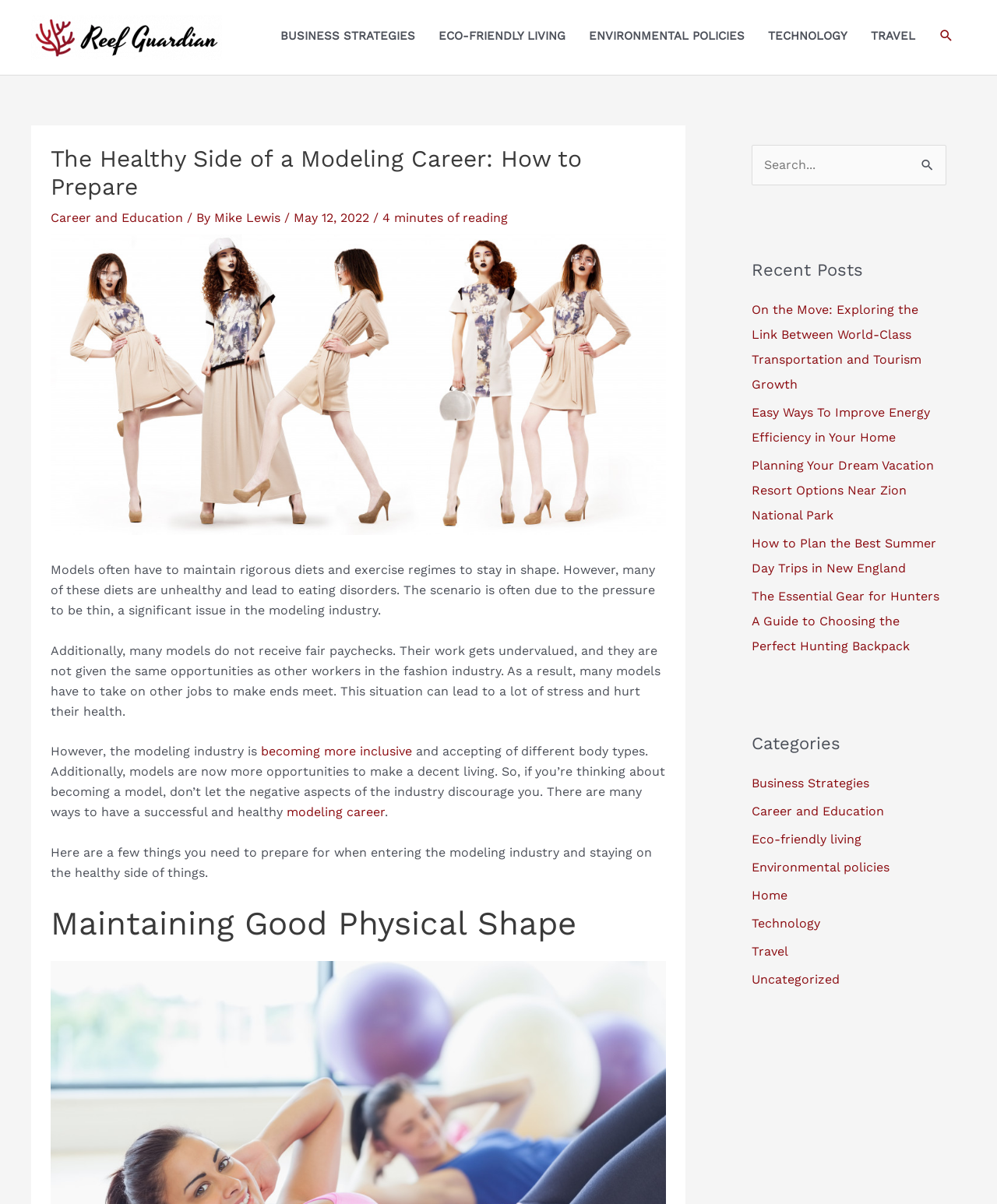Provide a thorough and detailed response to the question by examining the image: 
What is the purpose of the search box?

The search box is located at the top right corner of the webpage, and its purpose is to allow users to search for specific content within the website.